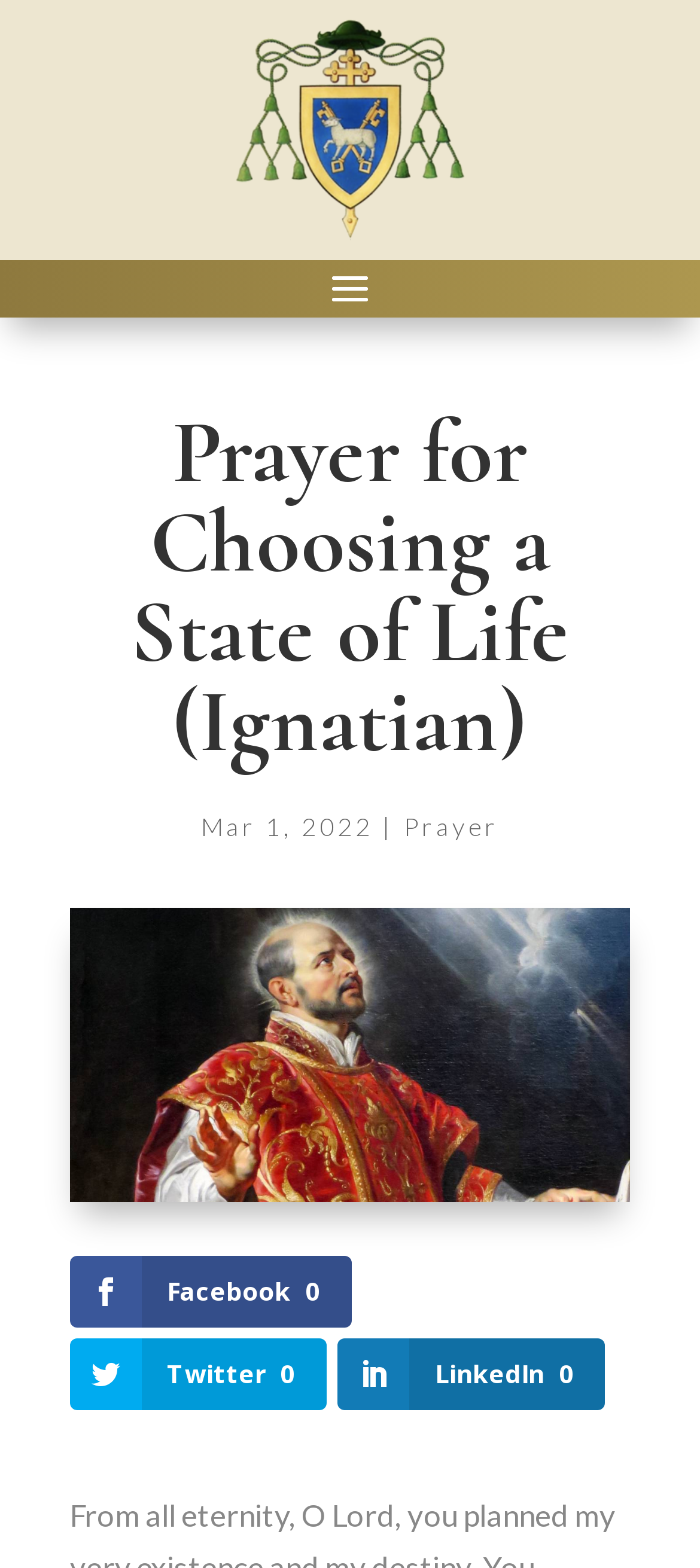Please determine the bounding box coordinates for the UI element described here. Use the format (top-left x, top-left y, bottom-right x, bottom-right y) with values bounded between 0 and 1: About Us

None